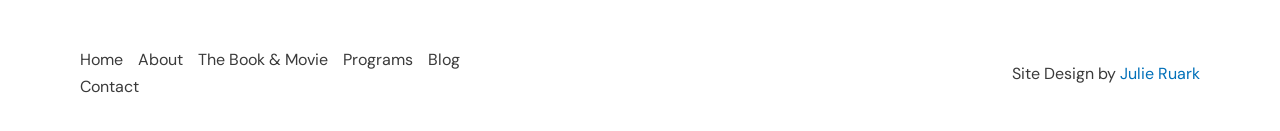How many navigation links are there?
Based on the screenshot, provide a one-word or short-phrase response.

6